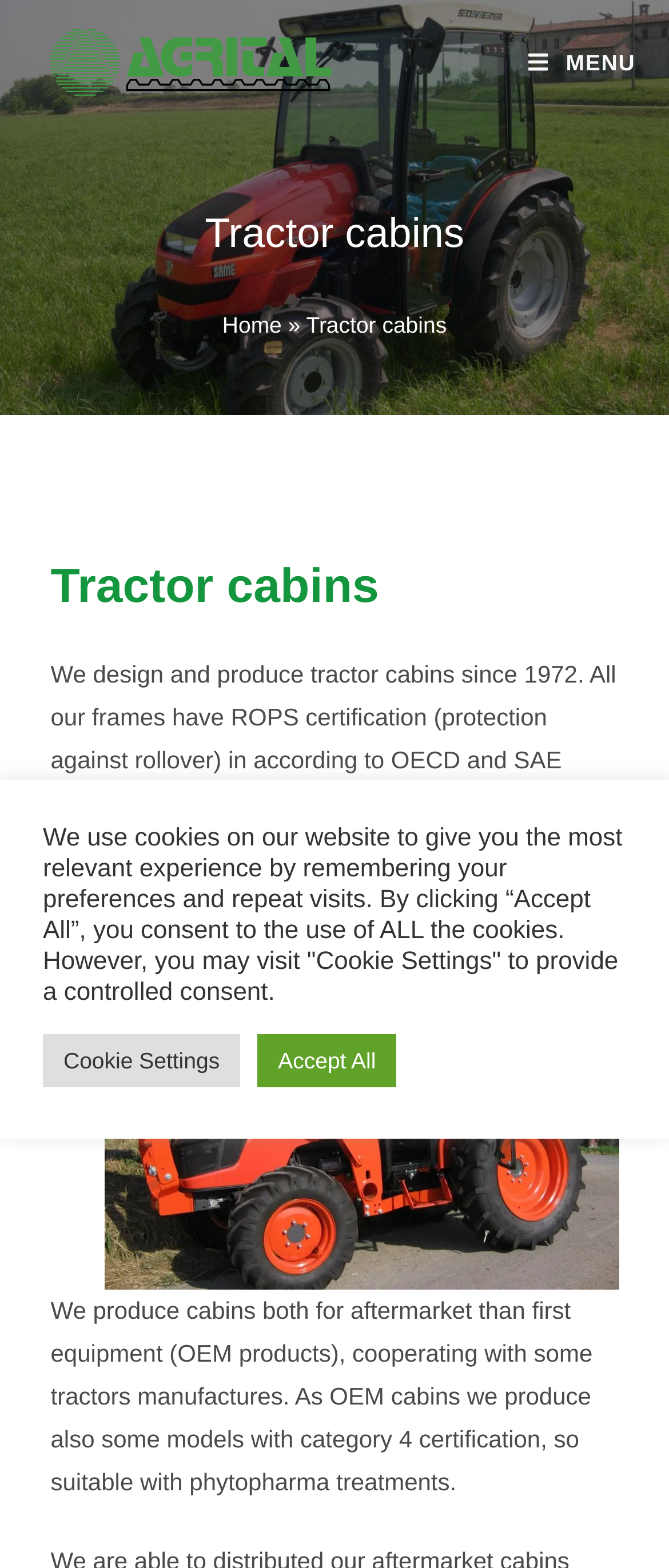Identify the bounding box for the described UI element: "Home".

[0.332, 0.199, 0.421, 0.215]